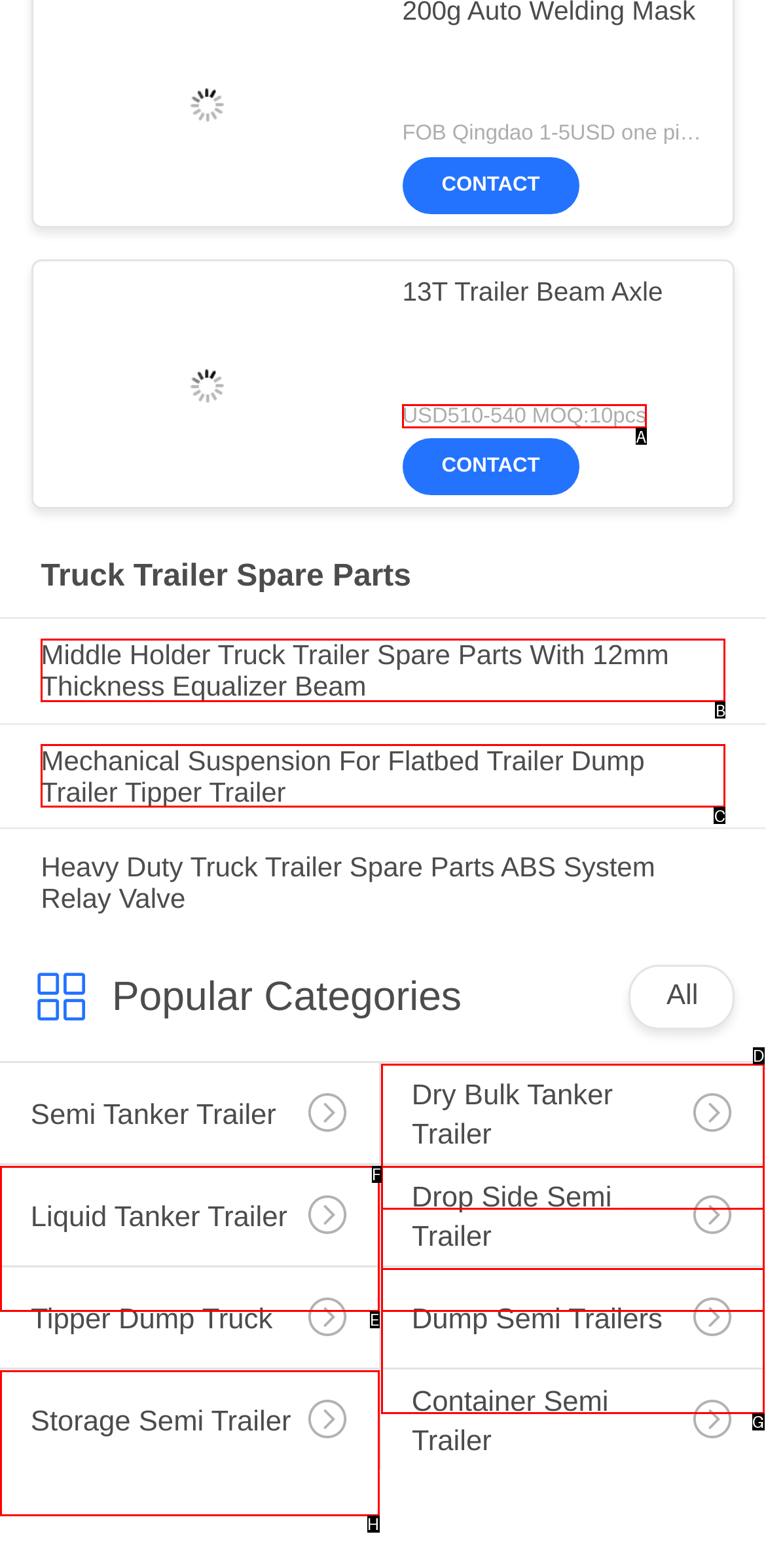Based on the choices marked in the screenshot, which letter represents the correct UI element to perform the task: Check prices in USD?

A